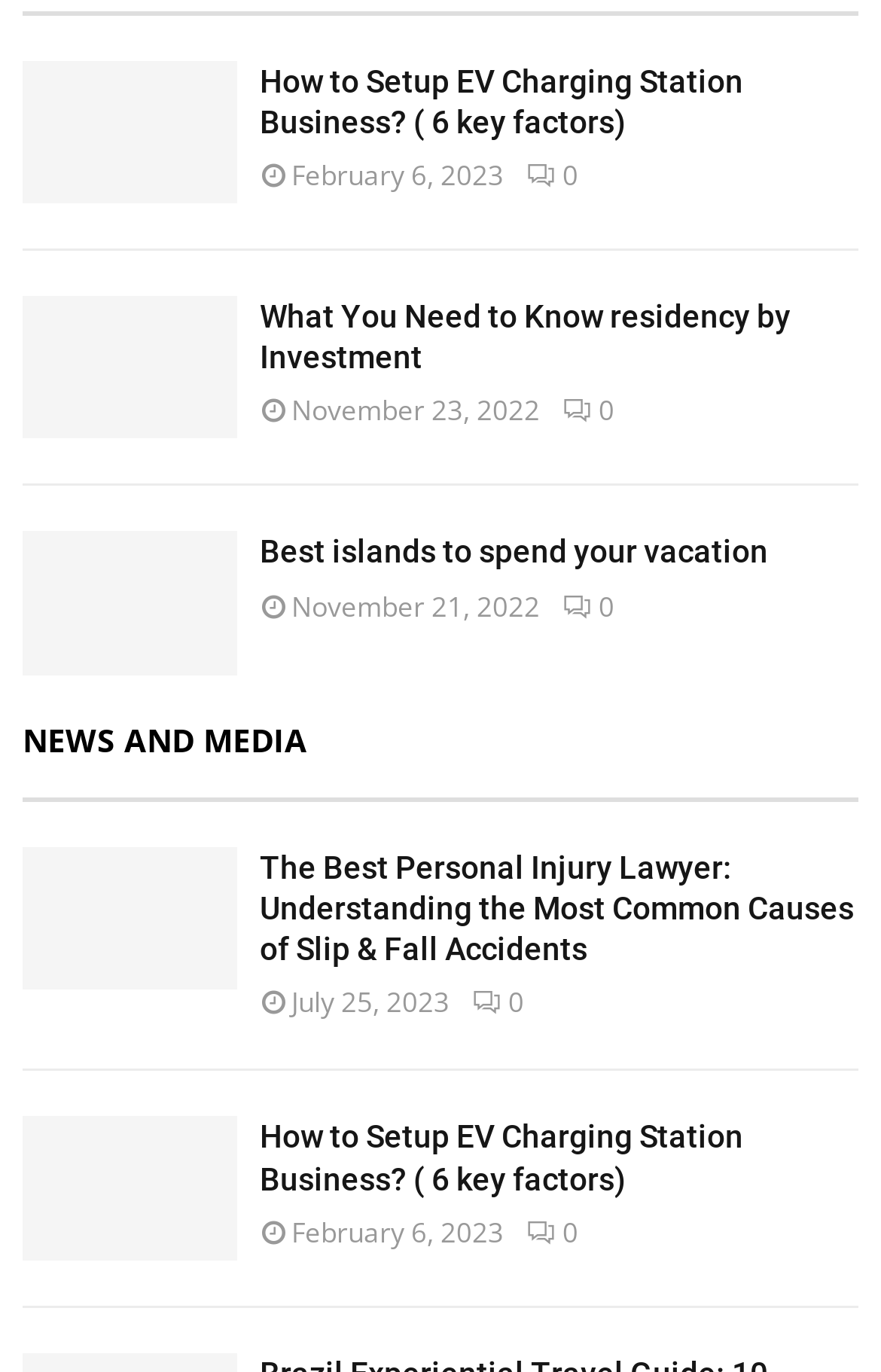Reply to the question with a brief word or phrase: What is the title of the first article?

How to Setup EV Charging Station Business?